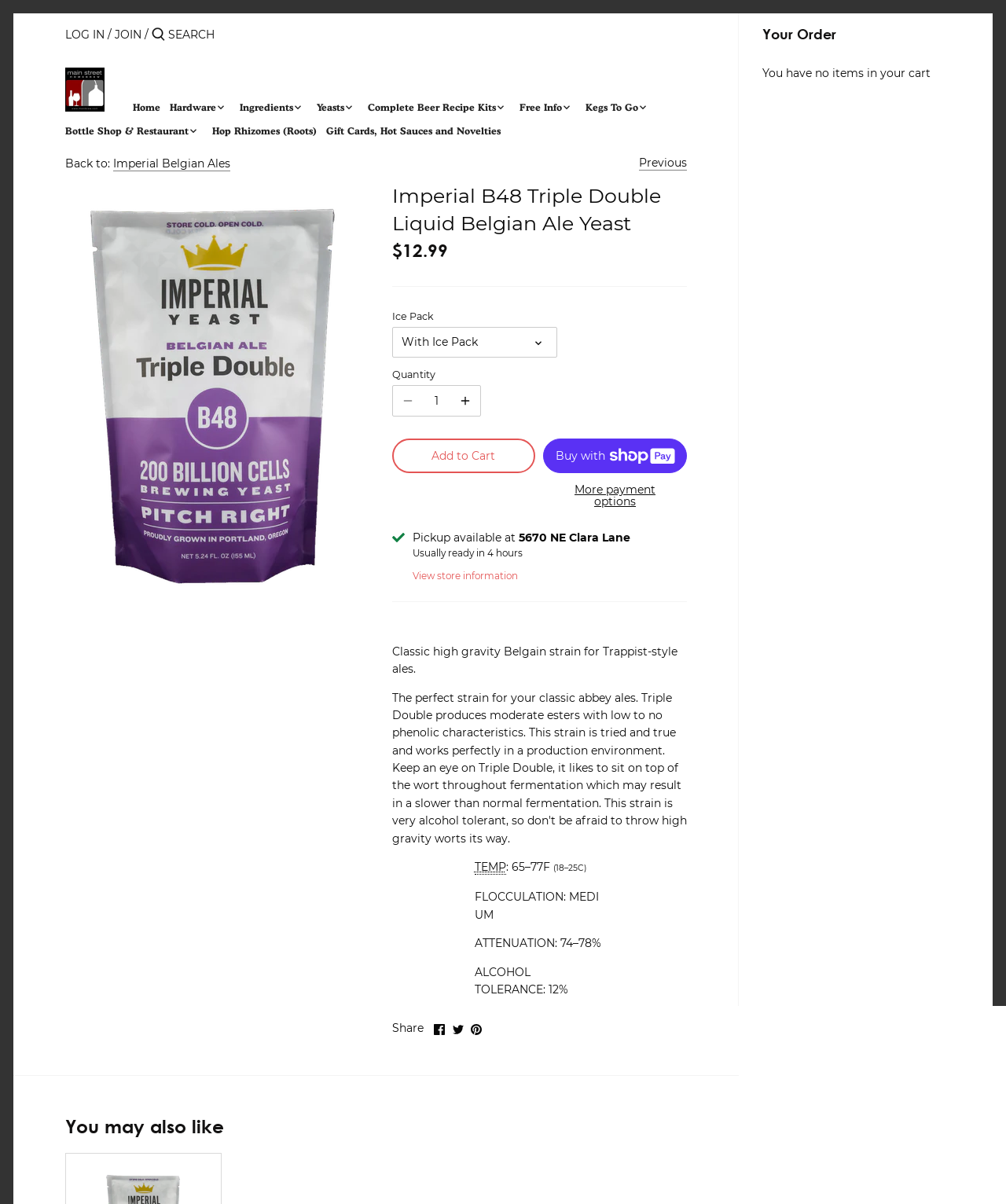Using the element description: "aria-label="Search" name="q" placeholder="Search"", determine the bounding box coordinates for the specified UI element. The coordinates should be four float numbers between 0 and 1, [left, top, right, bottom].

[0.151, 0.015, 0.317, 0.042]